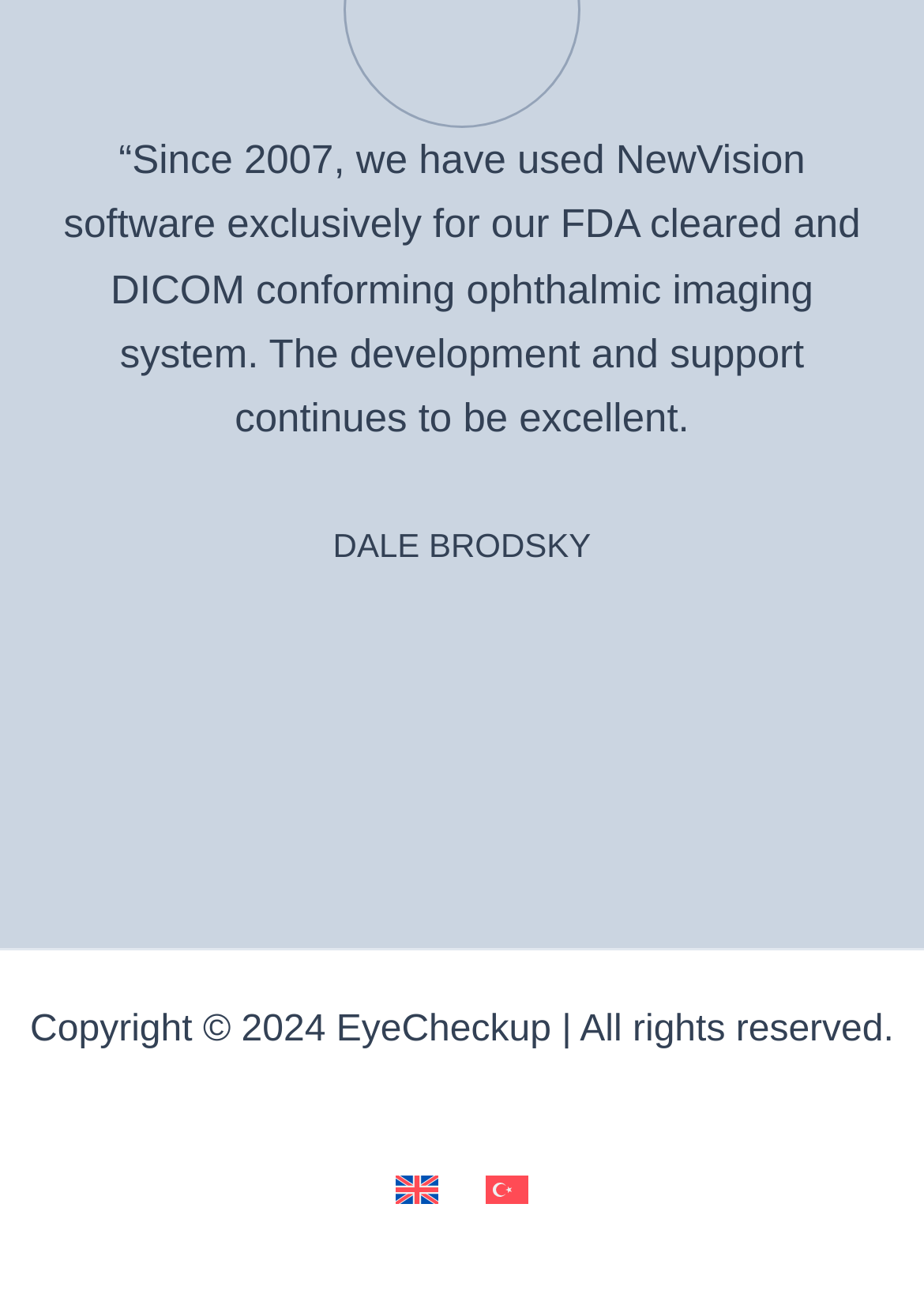Calculate the bounding box coordinates of the UI element given the description: "alt="English"".

[0.403, 0.88, 0.5, 0.931]